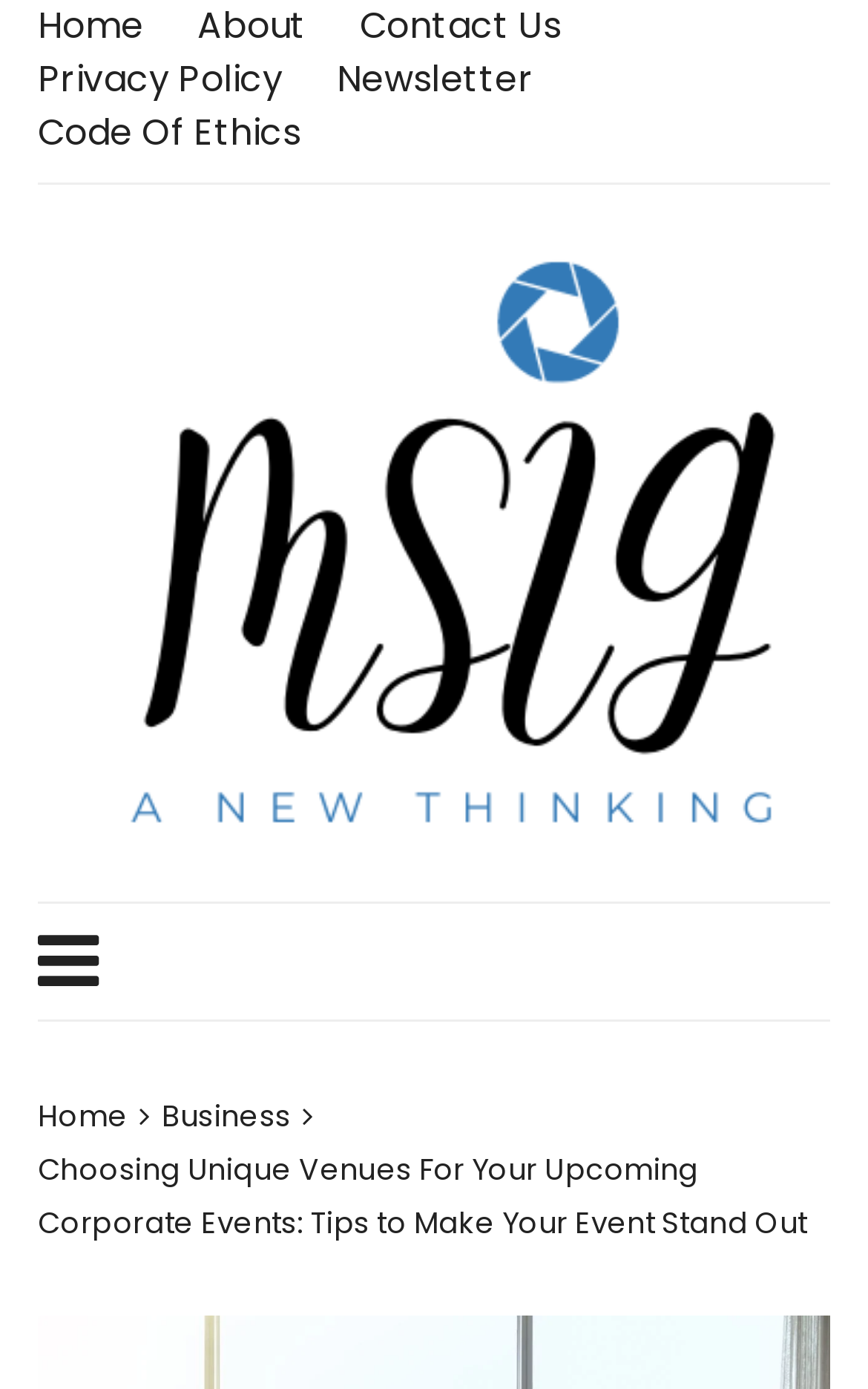What is the purpose of the webpage?
Utilize the information in the image to give a detailed answer to the question.

The answer can be inferred by looking at the title of the webpage, which mentions 'Choosing Unique Venues For Your Upcoming Corporate Events', and also the meta description which talks about the importance of a unique venue for a successful corporate event.